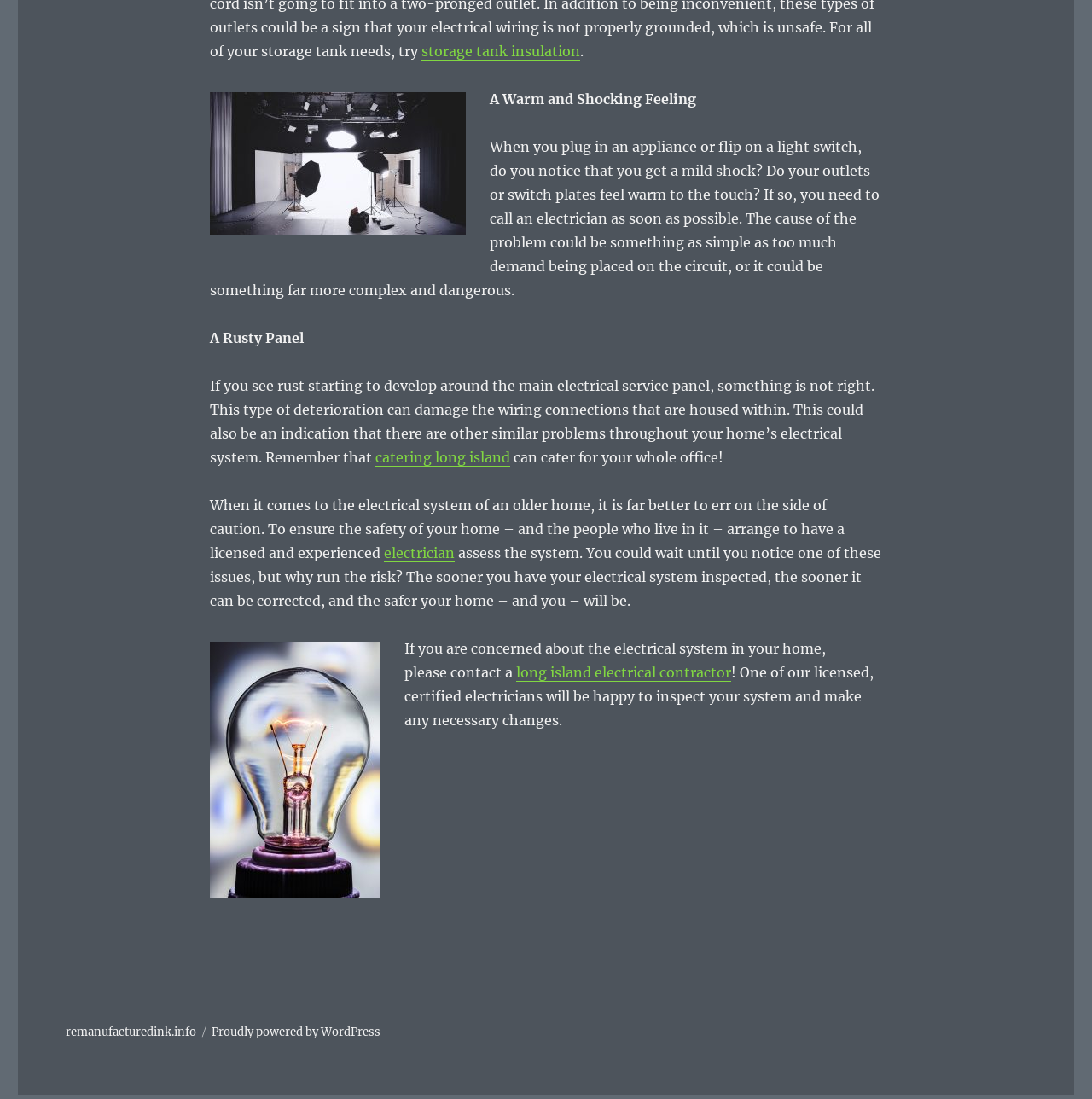Based on the element description: "long island electrical contractor", identify the bounding box coordinates for this UI element. The coordinates must be four float numbers between 0 and 1, listed as [left, top, right, bottom].

[0.473, 0.604, 0.67, 0.619]